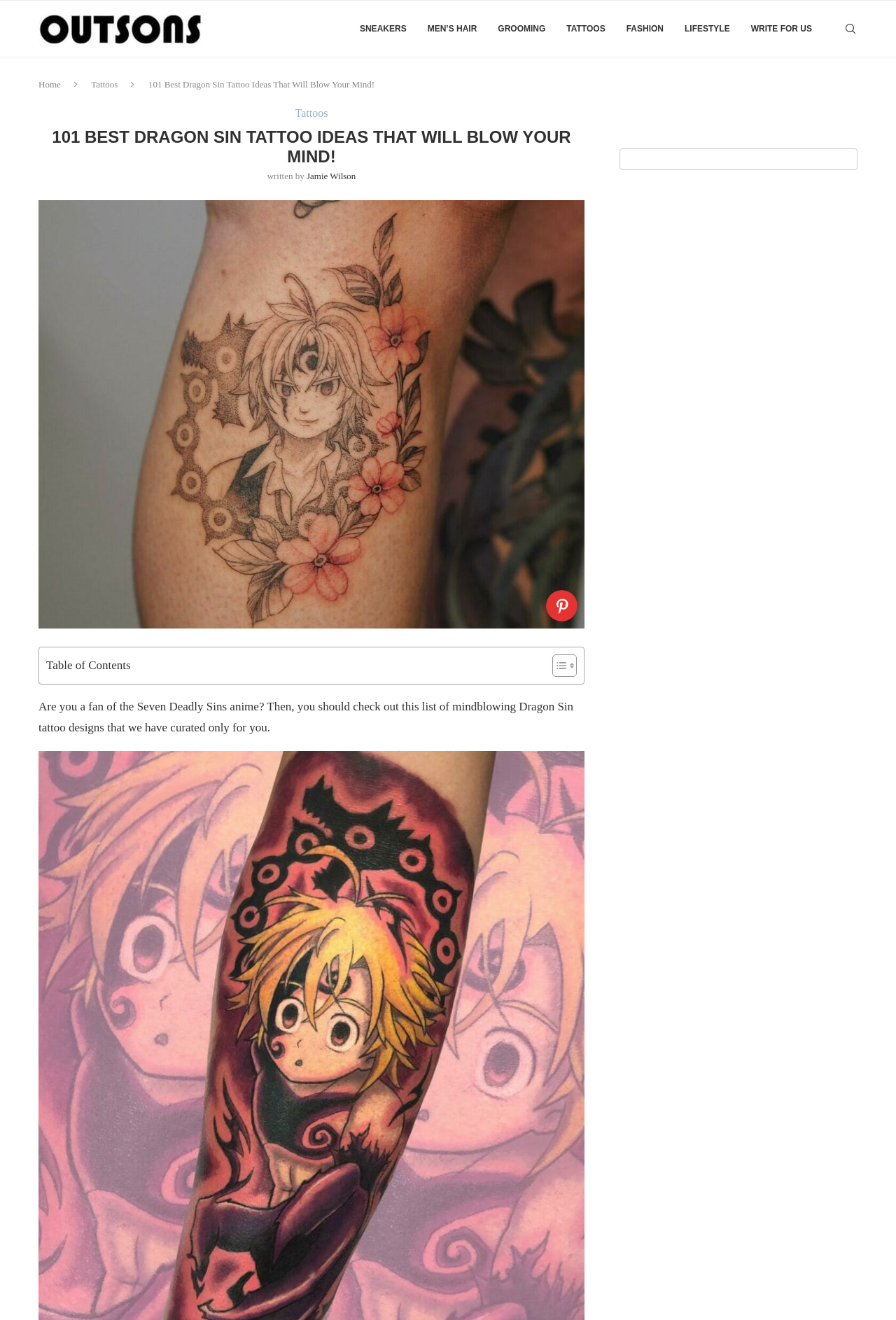Provide the bounding box coordinates for the UI element described in this sentence: "alt="Outsons"". The coordinates should be four float values between 0 and 1, i.e., [left, top, right, bottom].

[0.043, 0.001, 0.228, 0.043]